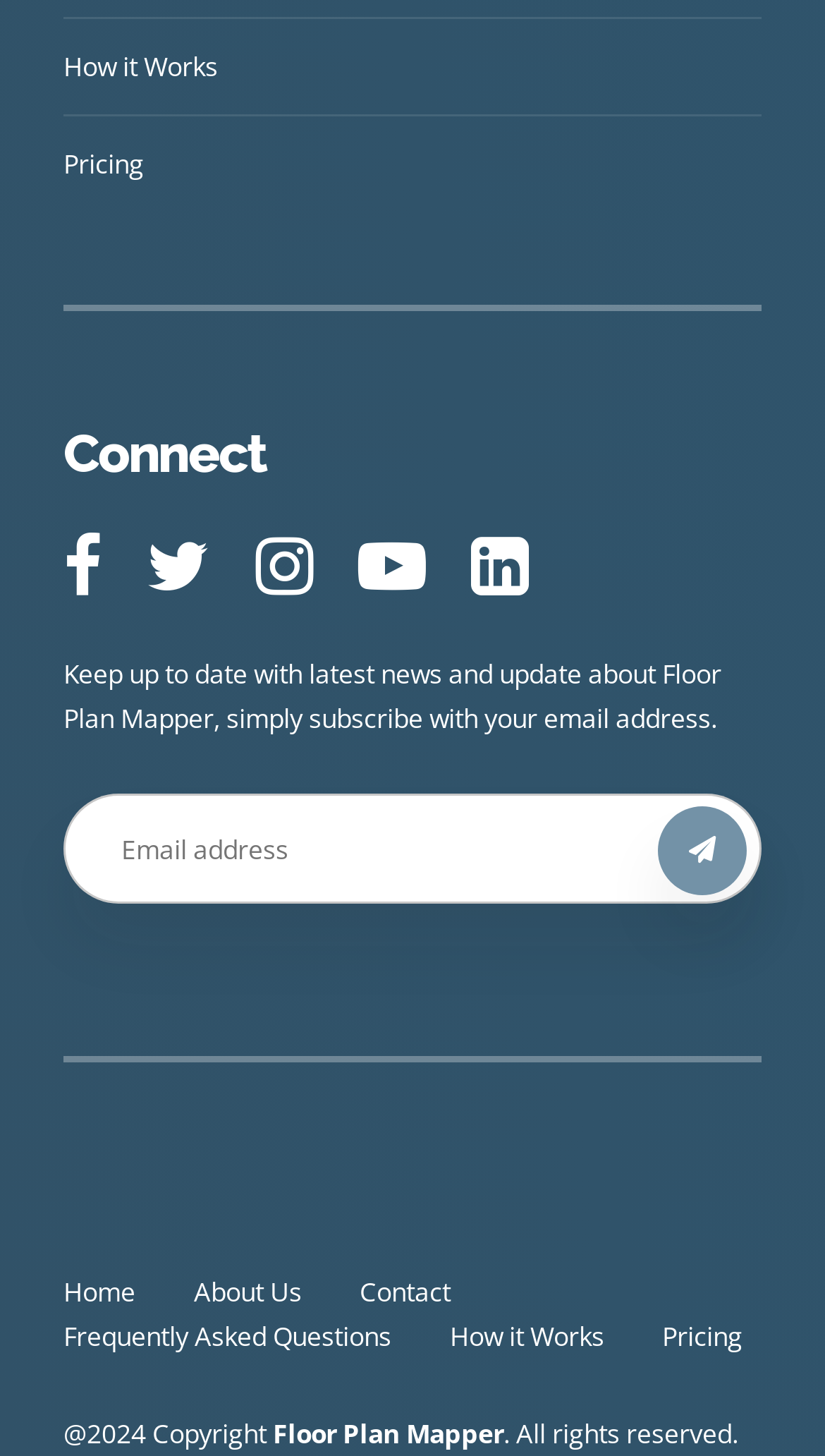What is the purpose of the form on the webpage?
Please use the image to provide a one-word or short phrase answer.

Contact form